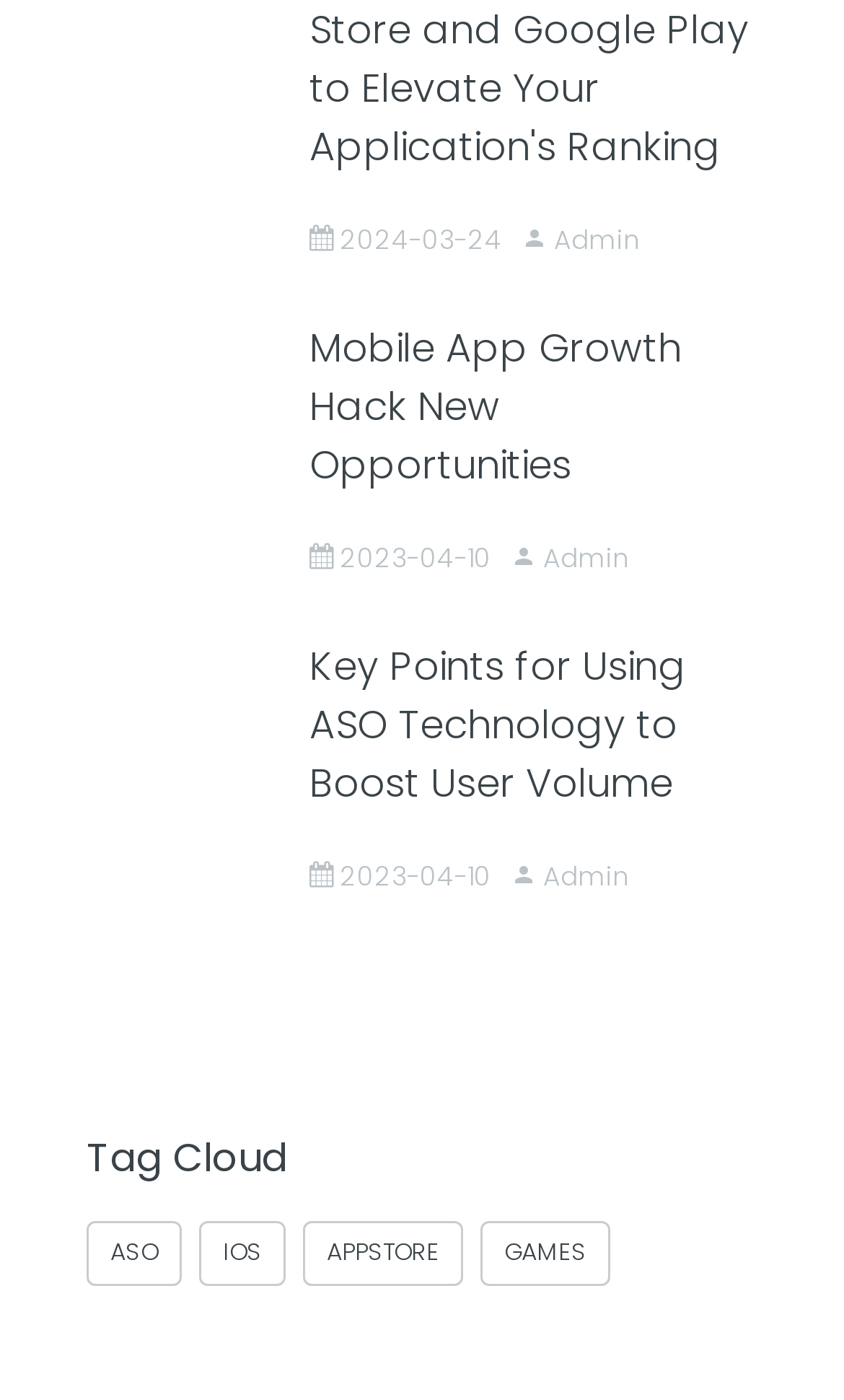Please find the bounding box coordinates for the clickable element needed to perform this instruction: "Contact us".

None